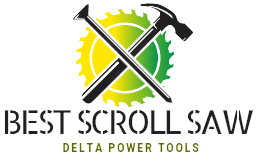What is the affiliation of 'Best Scroll Saw' indicated by the subtitle?
Look at the image and provide a detailed response to the question.

The subtitle 'Delta Power Tools' appears in a smaller font, indicating the affiliation of 'Best Scroll Saw' with a trusted brand in power tools, which is Delta Power Tools.